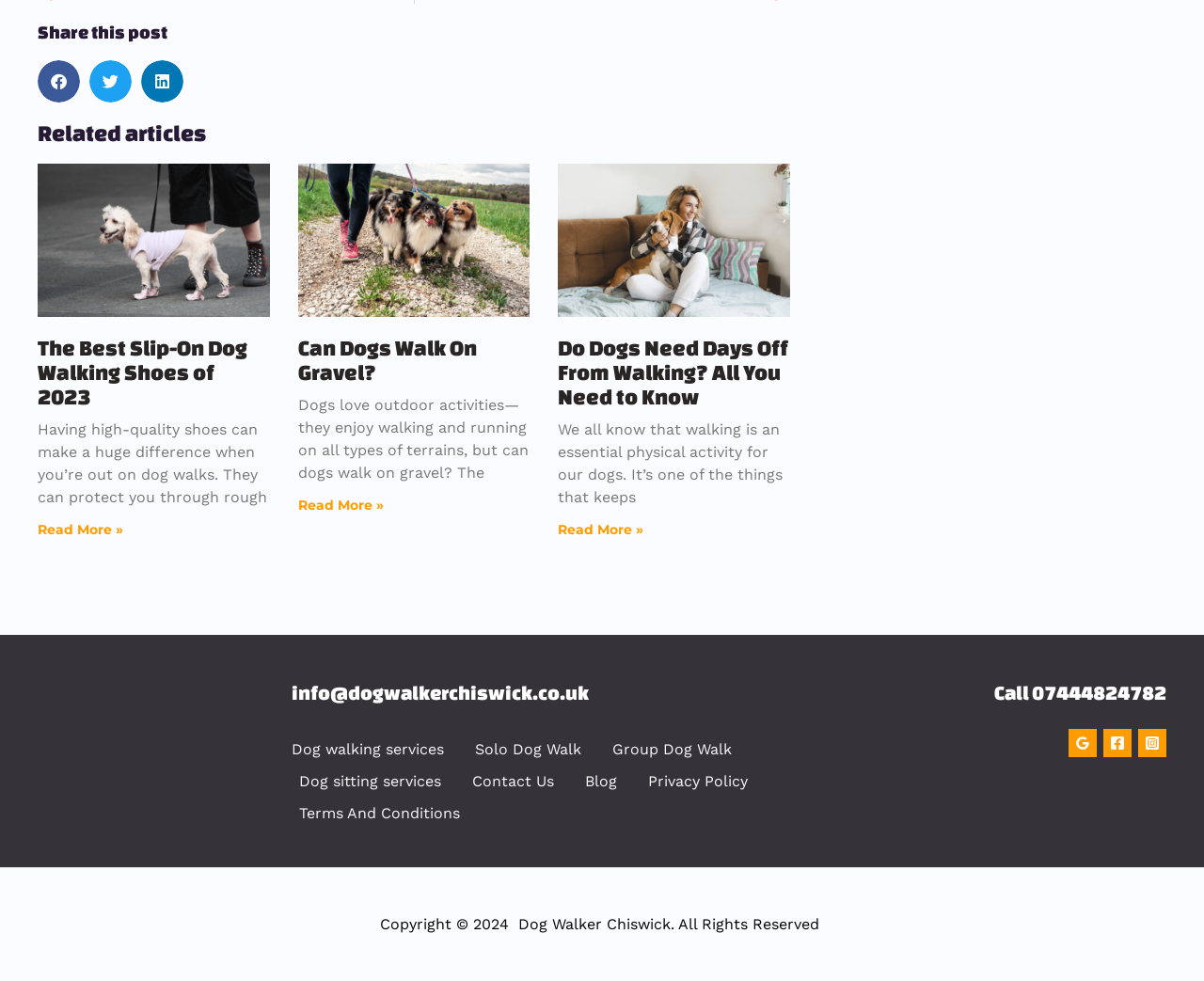Provide a short answer to the following question with just one word or phrase: What is the contact email address?

info@dogwalkerchiswick.co.uk